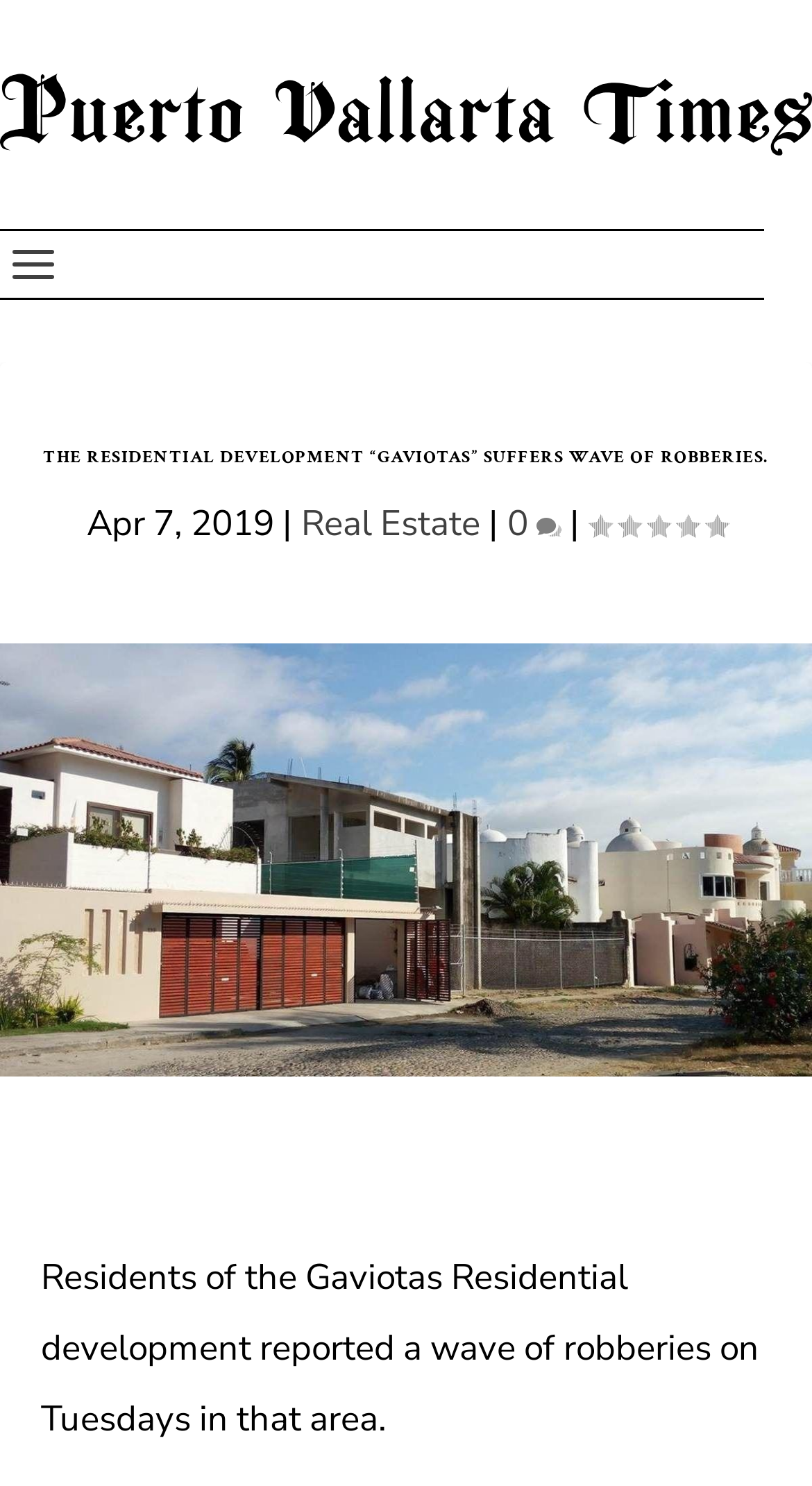Refer to the screenshot and give an in-depth answer to this question: What is the category of the news article?

I found the category of the news article by looking at the link 'Real Estate' which is located next to the date of the article.